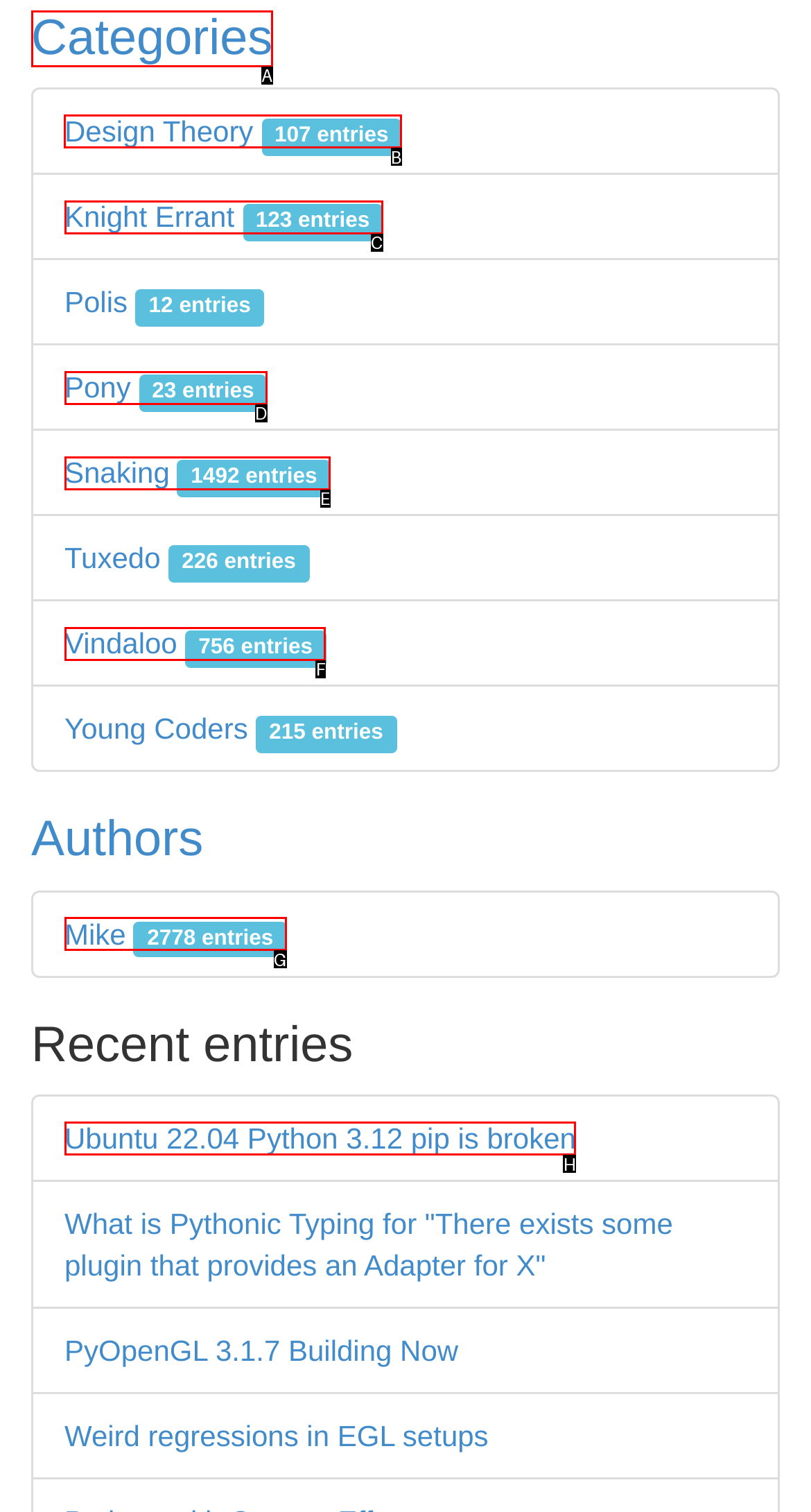Determine the letter of the UI element that will complete the task: View Design Theory entries
Reply with the corresponding letter.

B